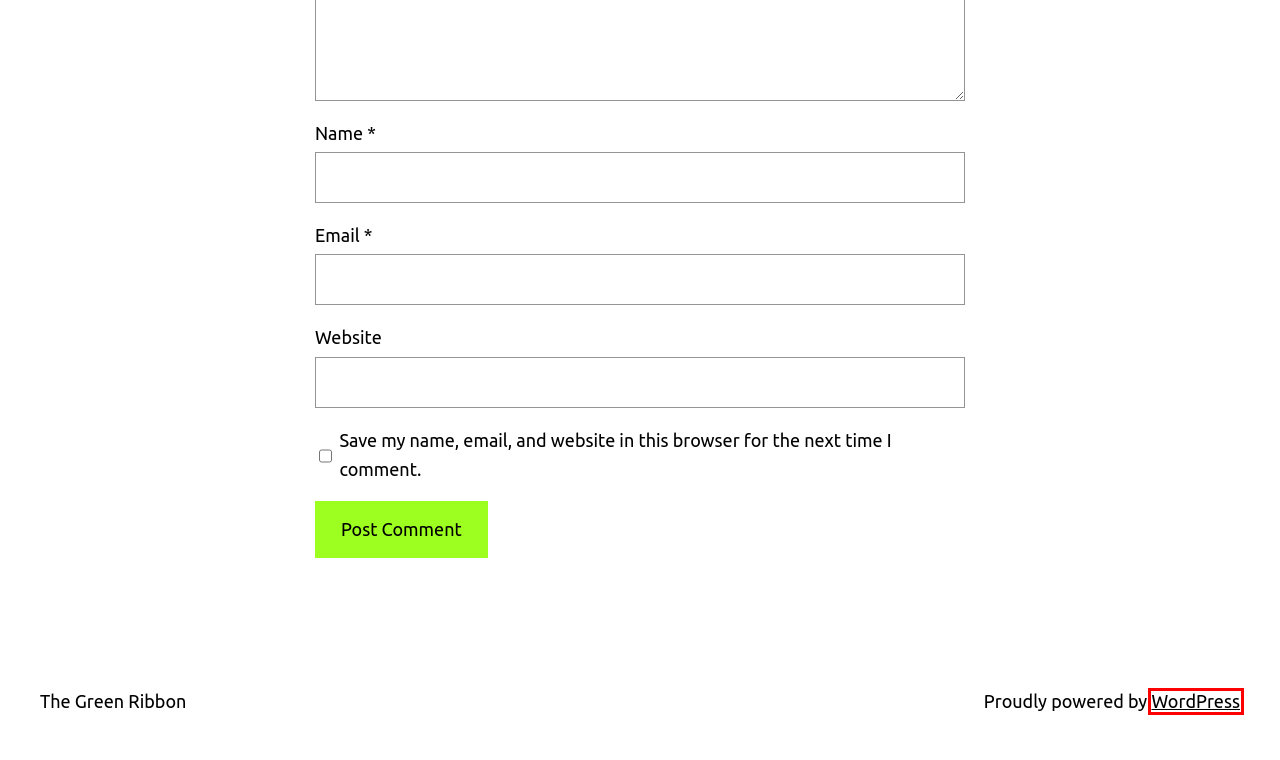You have a screenshot showing a webpage with a red bounding box around a UI element. Choose the webpage description that best matches the new page after clicking the highlighted element. Here are the options:
A. Latest posts – The Green Ribbon
B. About me – The Green Ribbon
C. The Green Ribbon
D. Ireland – The Green Ribbon
E. Contact – The Green Ribbon
F. Britain – The Green Ribbon
G. Sample Page – The Green Ribbon
H. Blog Tool, Publishing Platform, and CMS – WordPress.org English (UK)

H